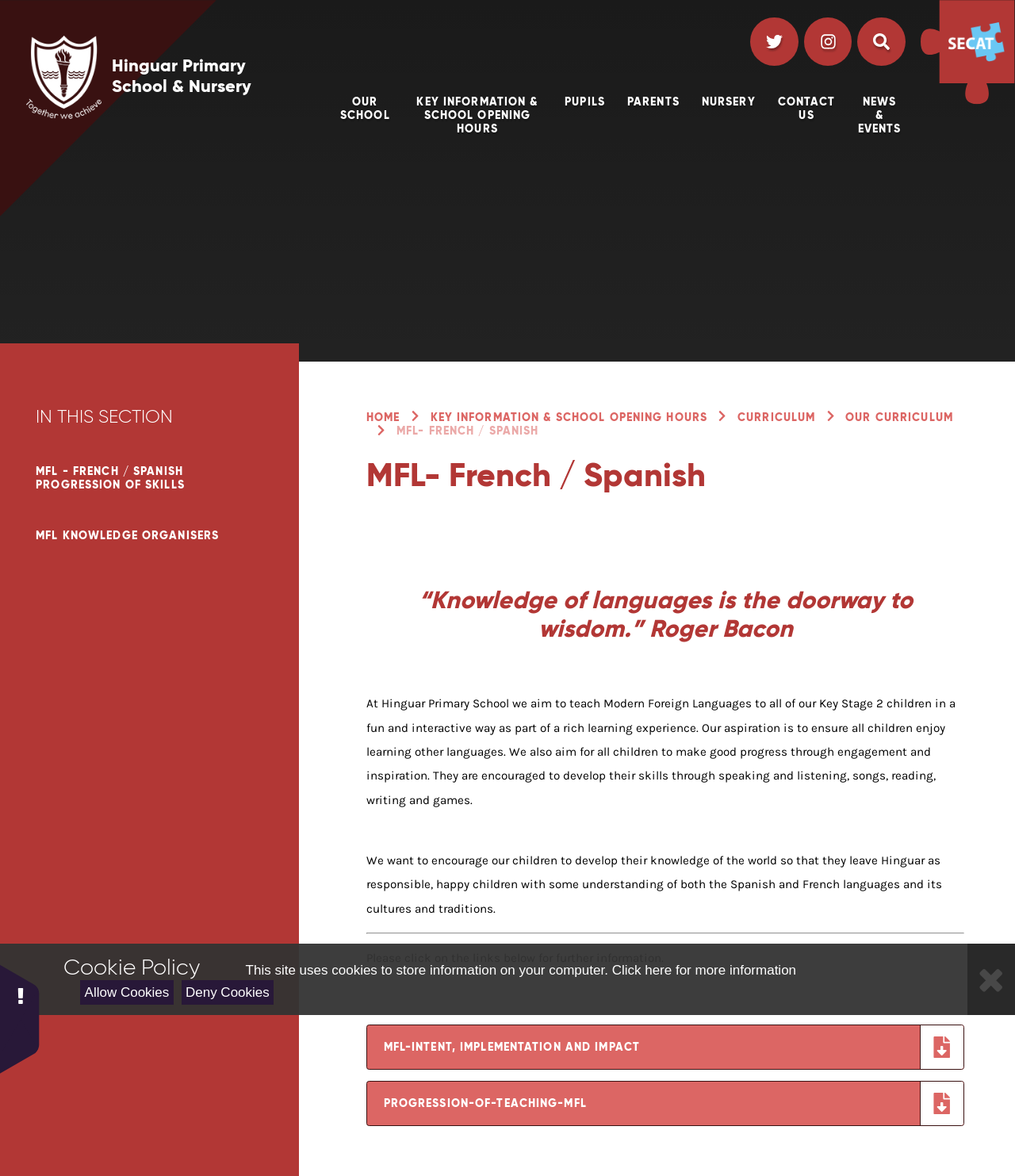Could you determine the bounding box coordinates of the clickable element to complete the instruction: "Search for something"? Provide the coordinates as four float numbers between 0 and 1, i.e., [left, top, right, bottom].

[0.0, 0.0, 1.0, 0.073]